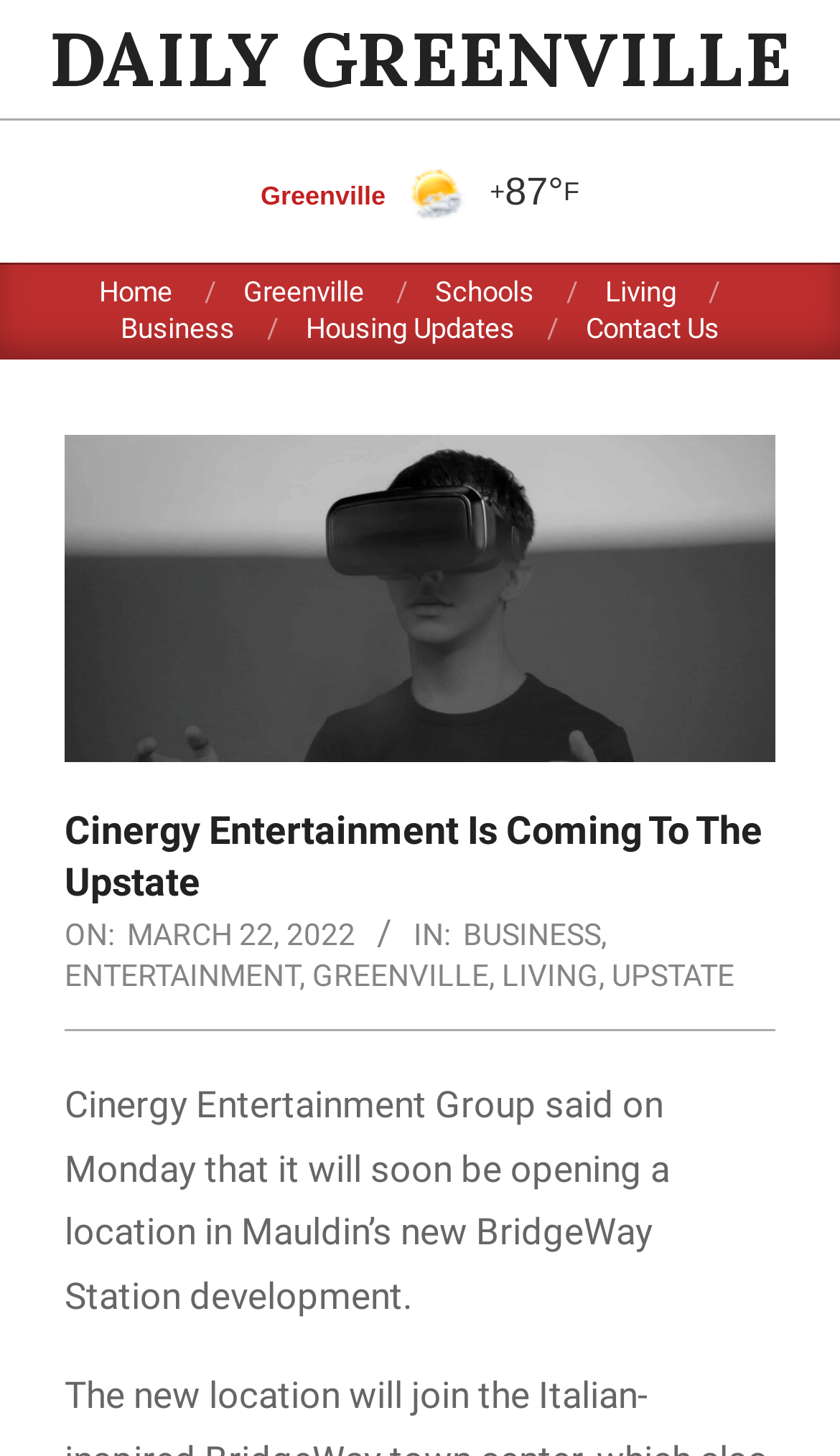Please reply to the following question using a single word or phrase: 
What is the name of the development where Cinergy Entertainment Group is opening a location?

BridgeWay Station